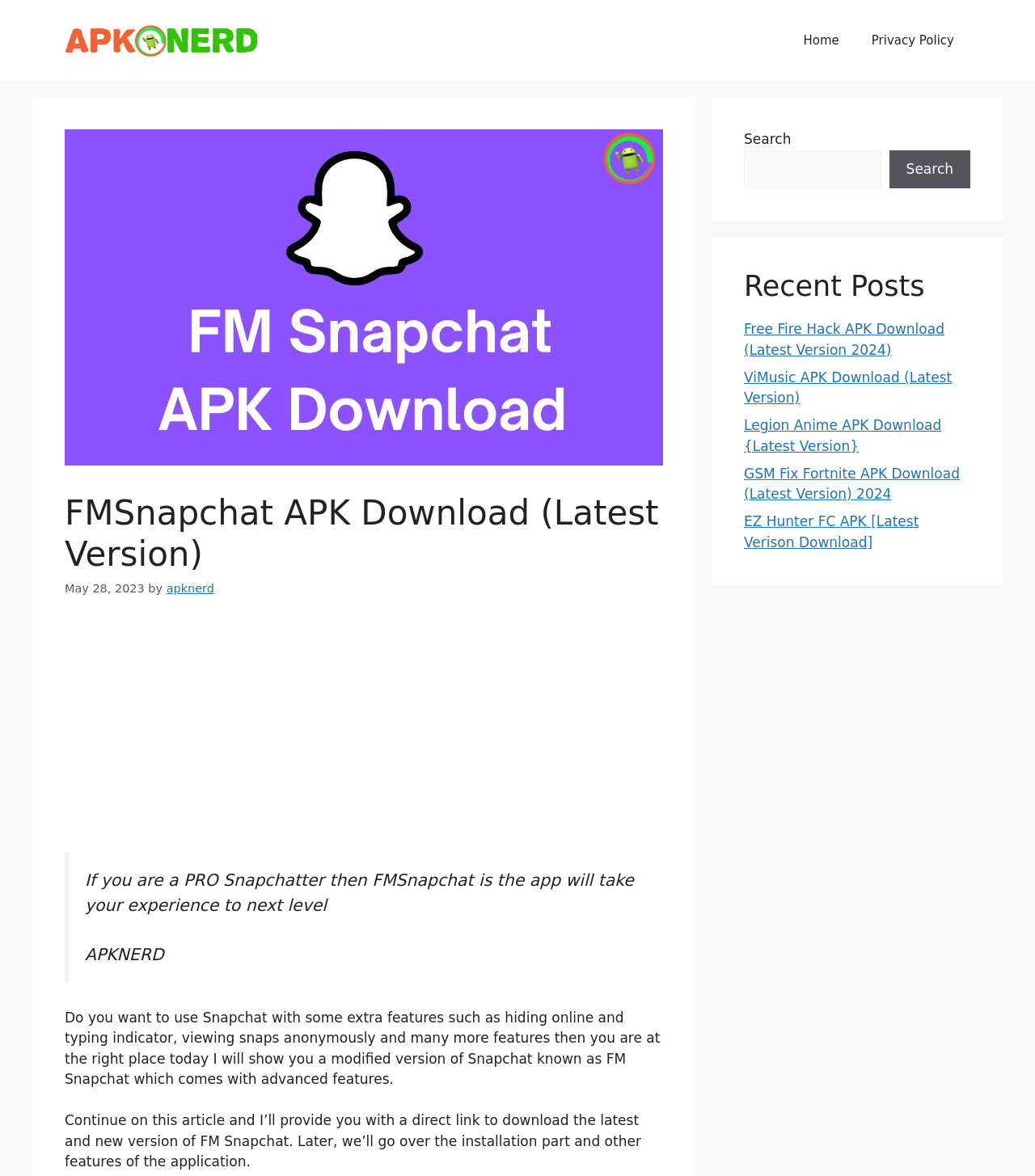Please determine the bounding box coordinates of the clickable area required to carry out the following instruction: "Download the FMSnapchat APK". The coordinates must be four float numbers between 0 and 1, represented as [left, top, right, bottom].

[0.062, 0.858, 0.638, 0.925]